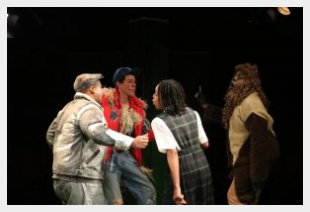Describe the scene in the image with detailed observations.

The captivating scene from the production of "The Wiz" showcases a dynamic interaction between four main characters, each embodying their unique traits as they embrace the spirit of the story. The characters include the Scarecrow, portrayed with an expressive demeanor and vibrant costume, the energetic and determined Dorothy, dressed in a classic yet modern outfit, accompanied by the Cowardly Lion and a textured costume that exudes both ferocity and charm. This ensemble performance highlights the joy and adventurous essence of the narrative, set against a minimalist yet effective backdrop that draws the audience into the heart of their journey. "Approaching the Wizard," captured by Shealyn Jae Photography, reflects the collaborative efforts of the talented cast and crew, inviting viewers to immerse themselves in this reimagining of a beloved classic.